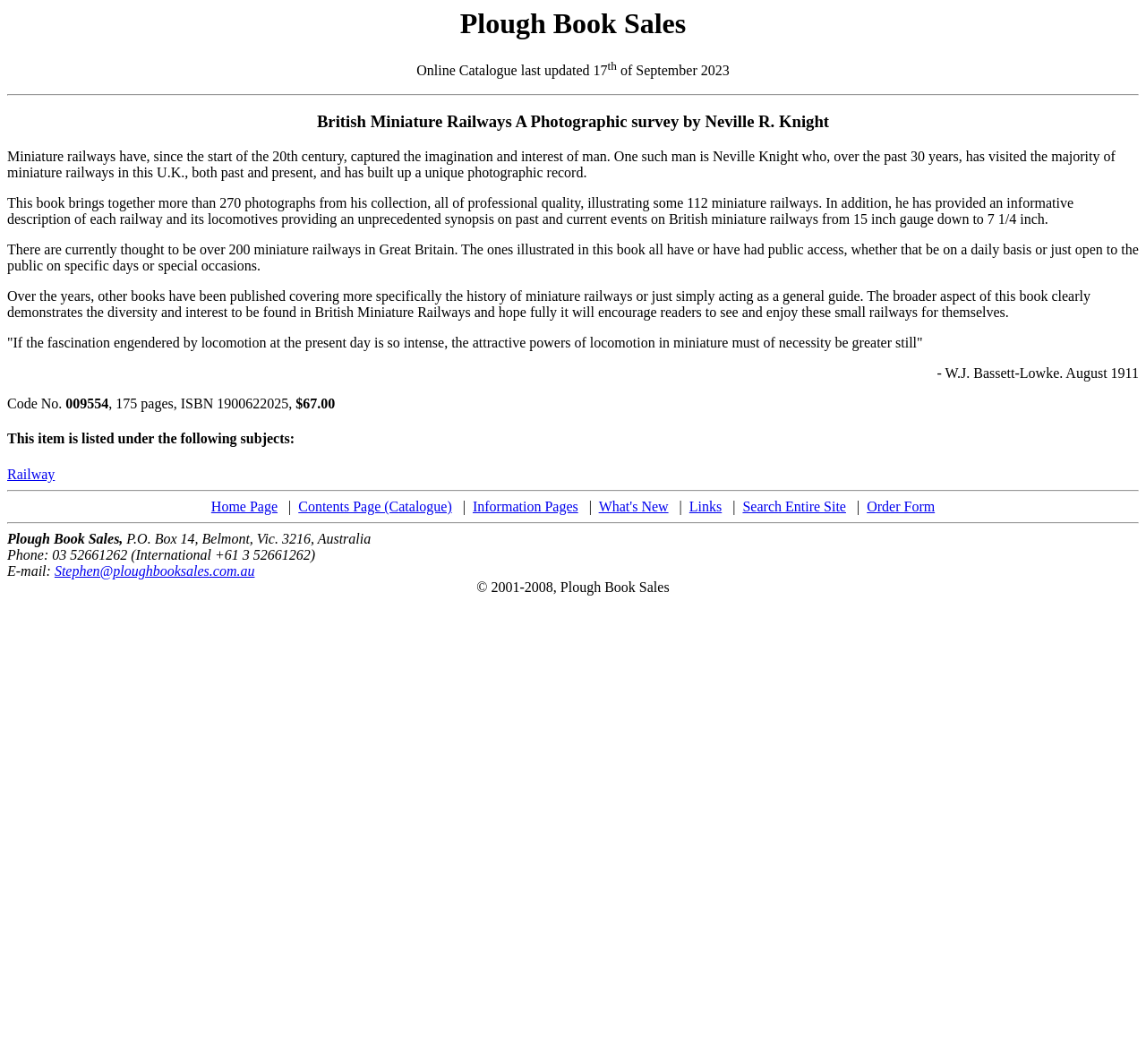What is the last updated date of the online catalogue? From the image, respond with a single word or brief phrase.

17th September 2023